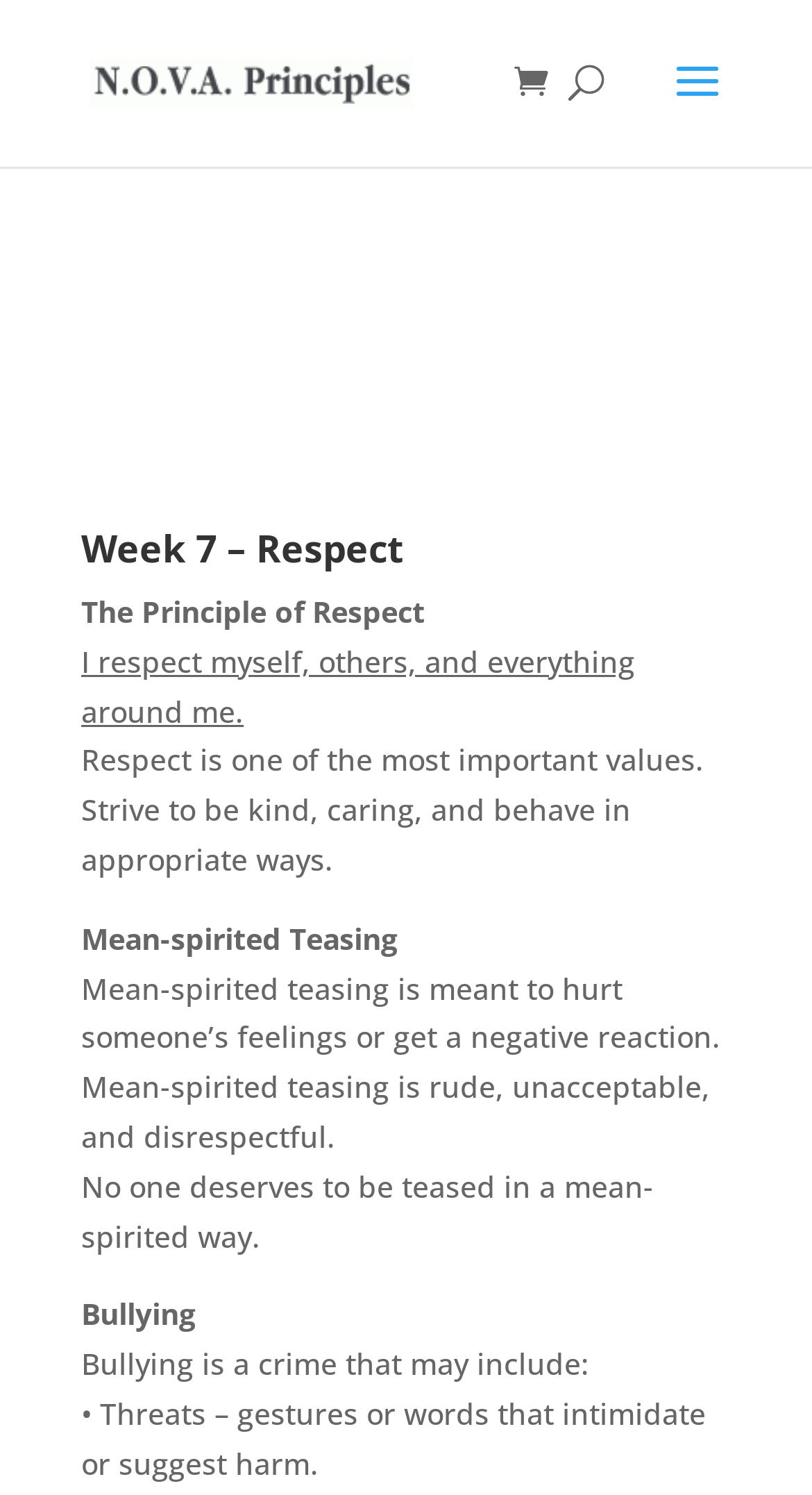Generate an in-depth caption that captures all aspects of the webpage.

The webpage is focused on the N.O.V.A. Principles Foundation, specifically Week 7, which emphasizes the principle of Respect. At the top left, there is a link to the N.O.V.A. Principles Foundation, accompanied by an image with the same name. On the top right, there is a link with a cryptic symbol '\ue07a'. Below the top section, there is a search bar that spans across the middle of the page.

The main content of the page is divided into sections, with a heading "Week 7 – Respect" at the top. Below the heading, there are several paragraphs of text that discuss the importance of respect, how to behave respectfully, and the negative consequences of mean-spirited teasing and bullying. The text is organized into clear sections, with each section focusing on a specific aspect of respect.

The text sections are arranged vertically, with each section building upon the previous one to create a cohesive narrative. The language used is clear and concise, making it easy to follow and understand. There are no images or other multimedia elements in the main content area, aside from the image at the top left. Overall, the webpage presents a clear and organized discussion of the principle of Respect, with a focus on its importance and practical applications.